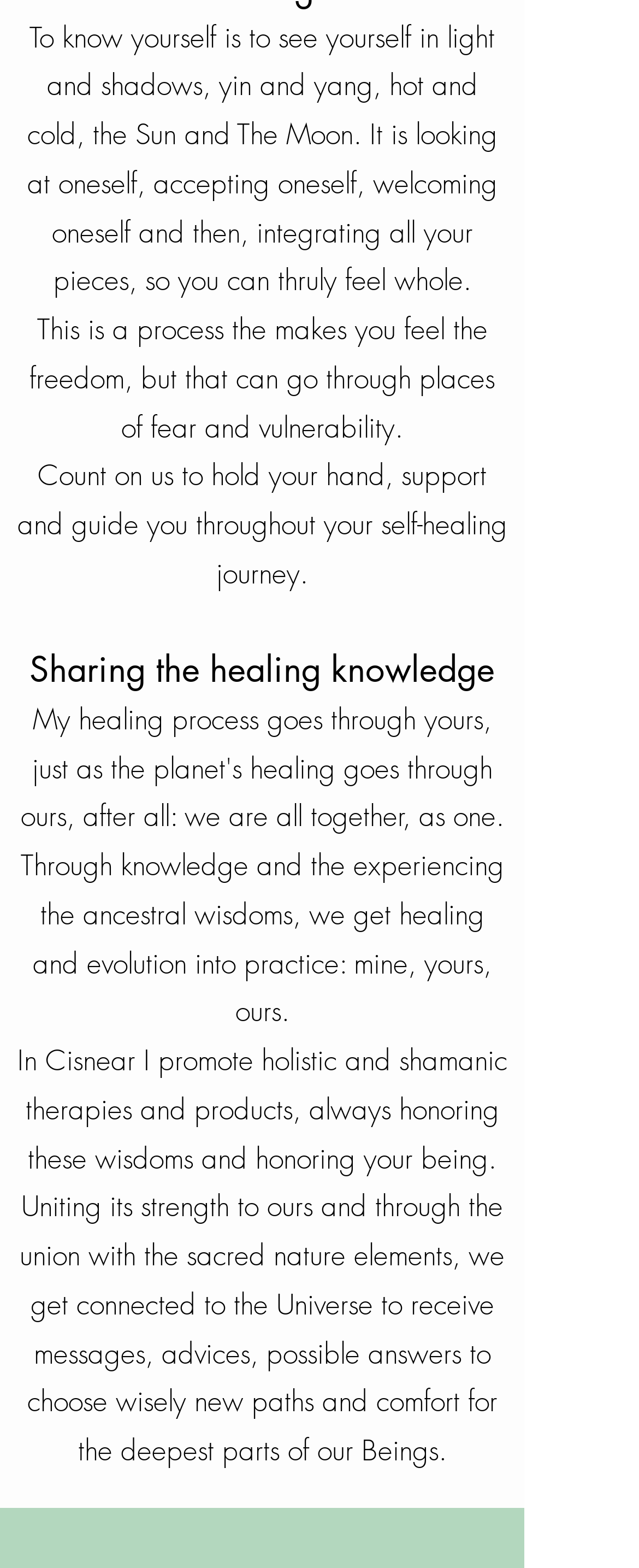Provide the bounding box for the UI element matching this description: "aria-label="Pinterest"".

[0.654, 0.971, 0.705, 0.992]